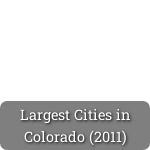What is the design style of the image?
Answer briefly with a single word or phrase based on the image.

Simple and understated